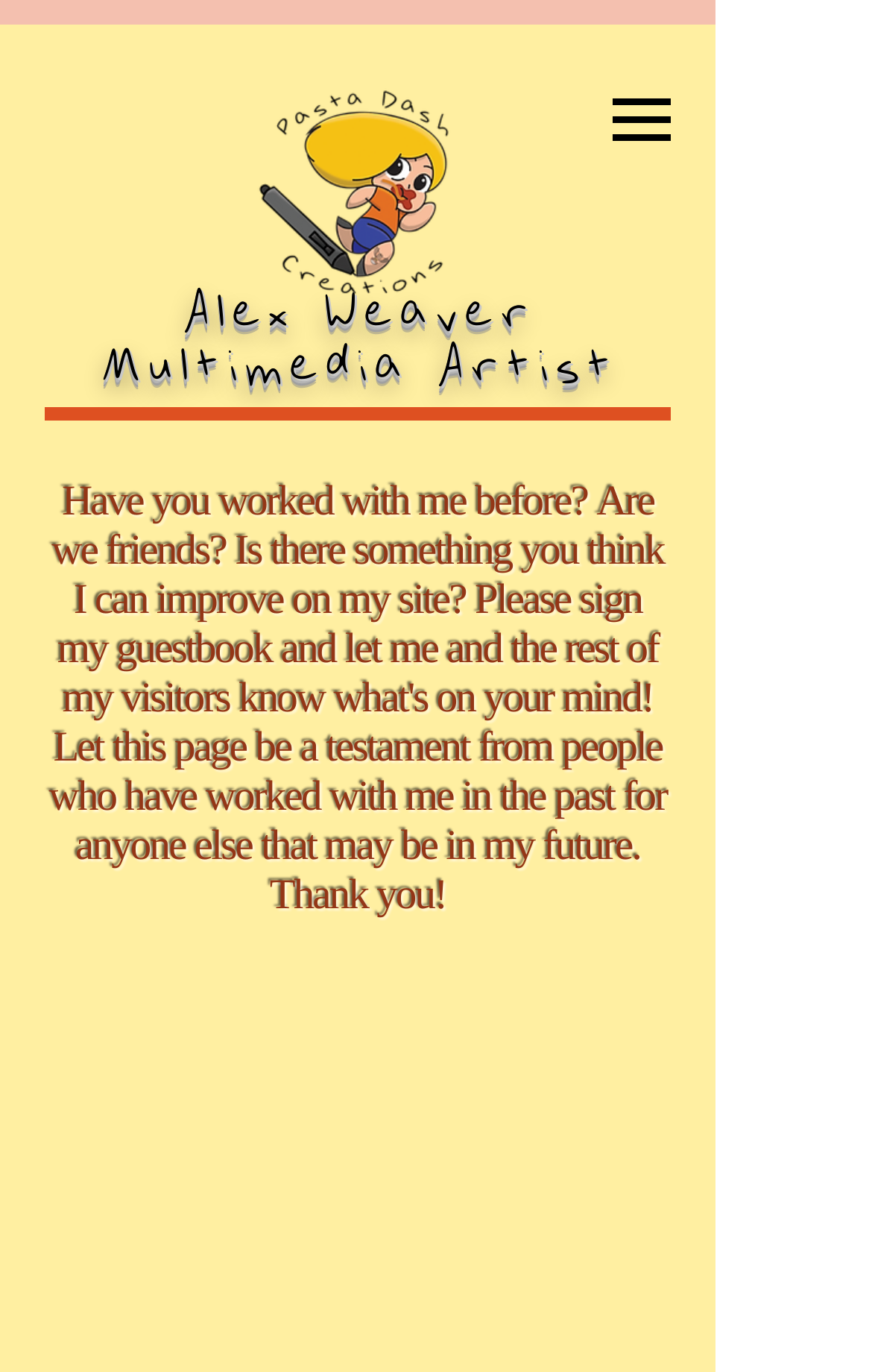Given the description "Multimedia Artist", provide the bounding box coordinates of the corresponding UI element.

[0.112, 0.234, 0.704, 0.294]